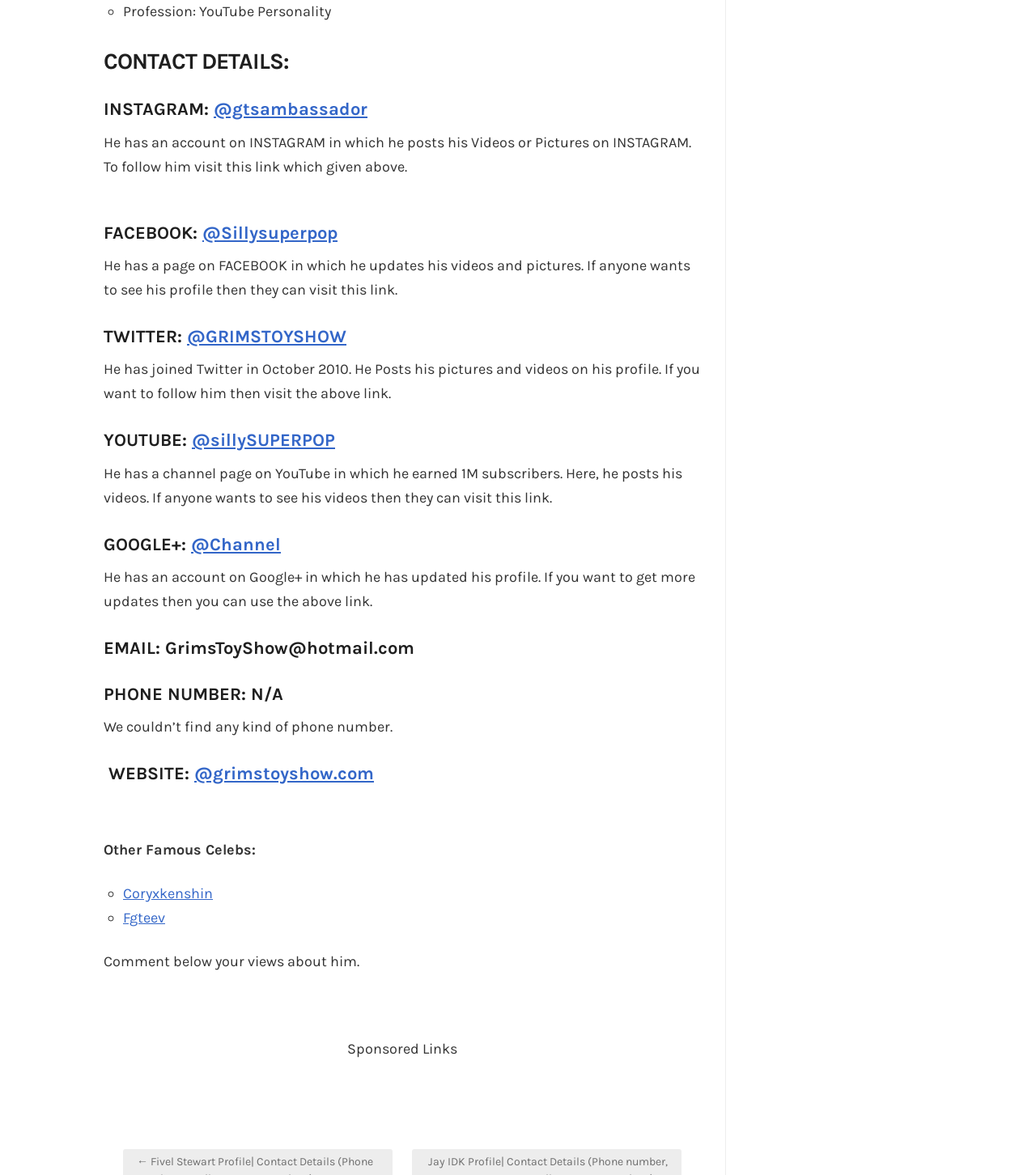Provide your answer in a single word or phrase: 
What is the email address of the person?

GrimsToyShow@hotmail.com